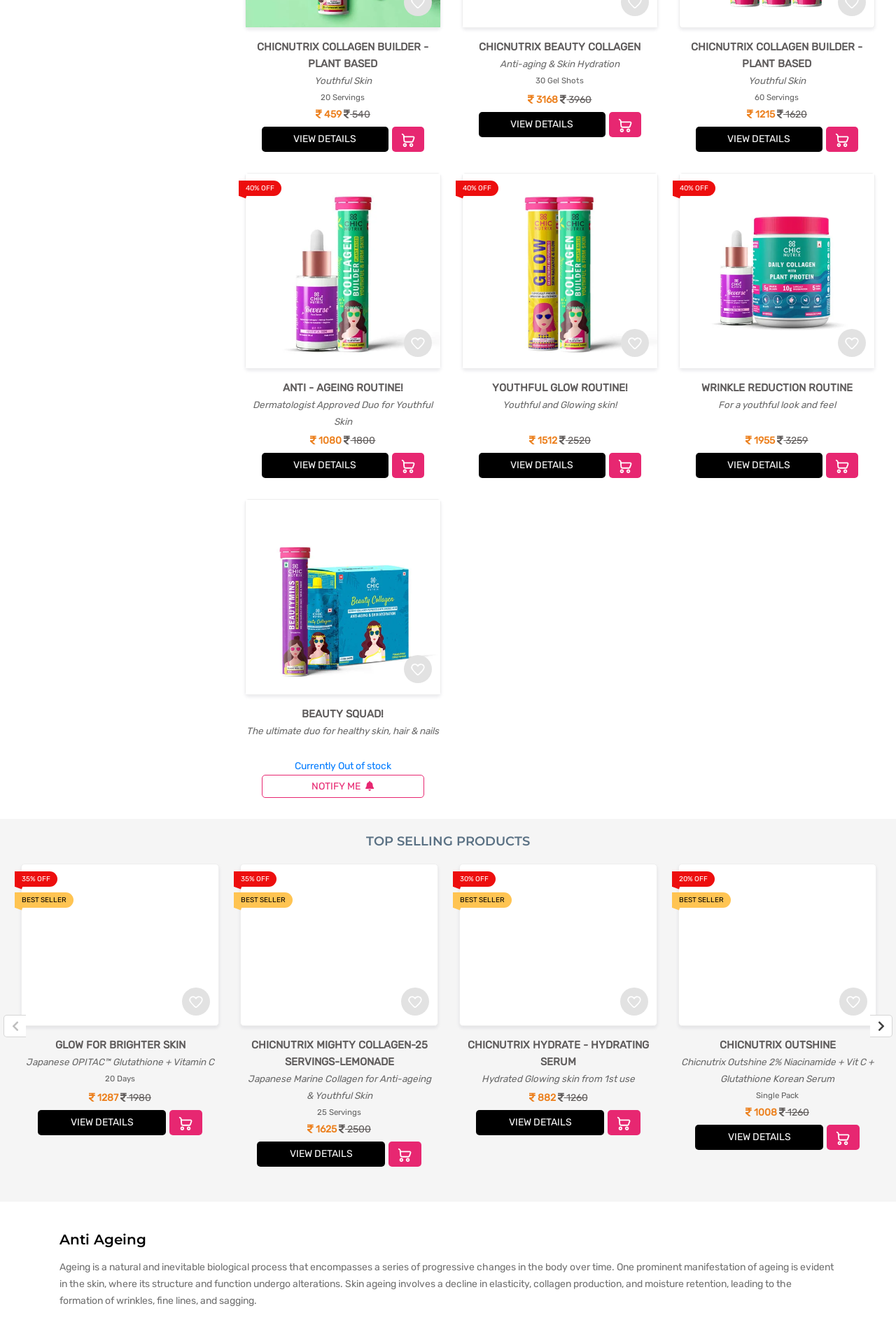Locate the bounding box coordinates of the clickable region to complete the following instruction: "Visit thirstyDevs website."

None